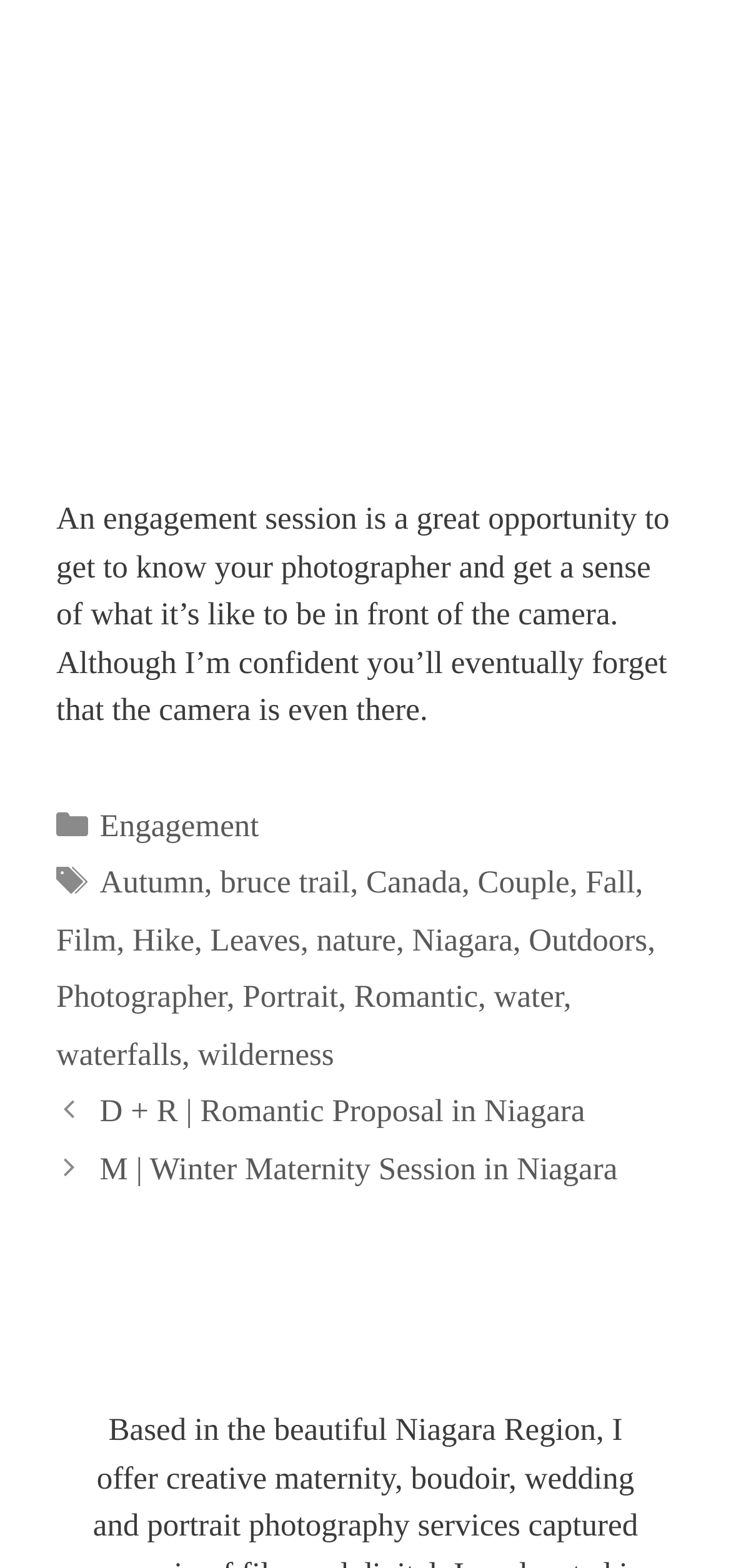What is the photographer's goal during an engagement session?
Look at the image and respond with a one-word or short phrase answer.

Get to know the couple